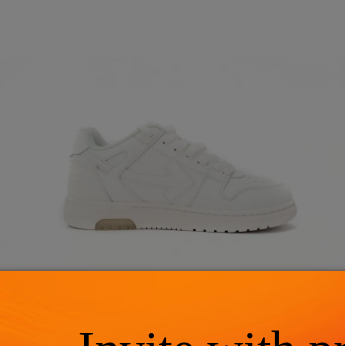Provide a brief response in the form of a single word or phrase:
What is the purpose of the promotional text in the image?

To engage customers with potential rewards